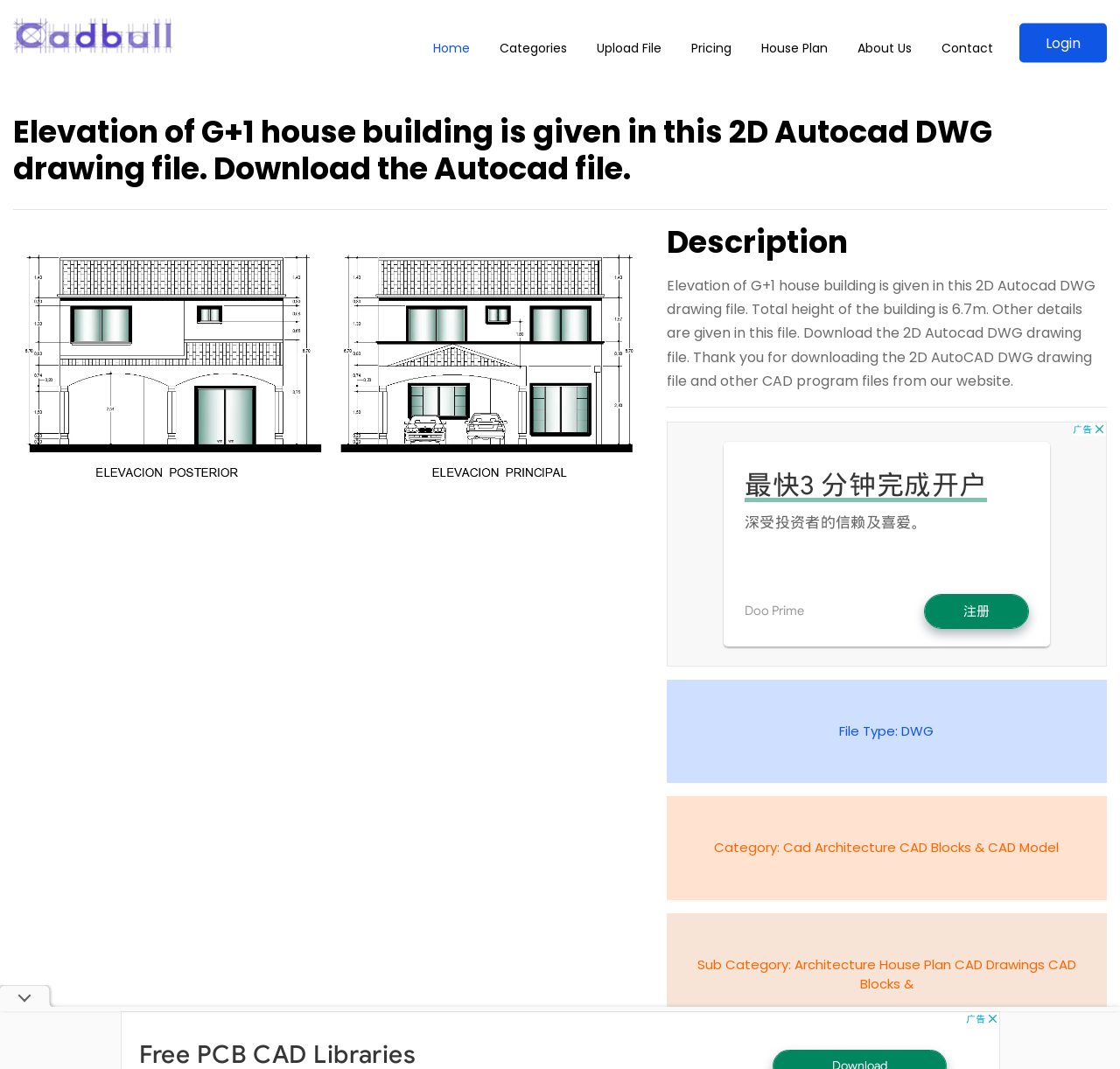Please identify the bounding box coordinates of the element's region that I should click in order to complete the following instruction: "Click on House Plan". The bounding box coordinates consist of four float numbers between 0 and 1, i.e., [left, top, right, bottom].

[0.668, 0.025, 0.751, 0.066]